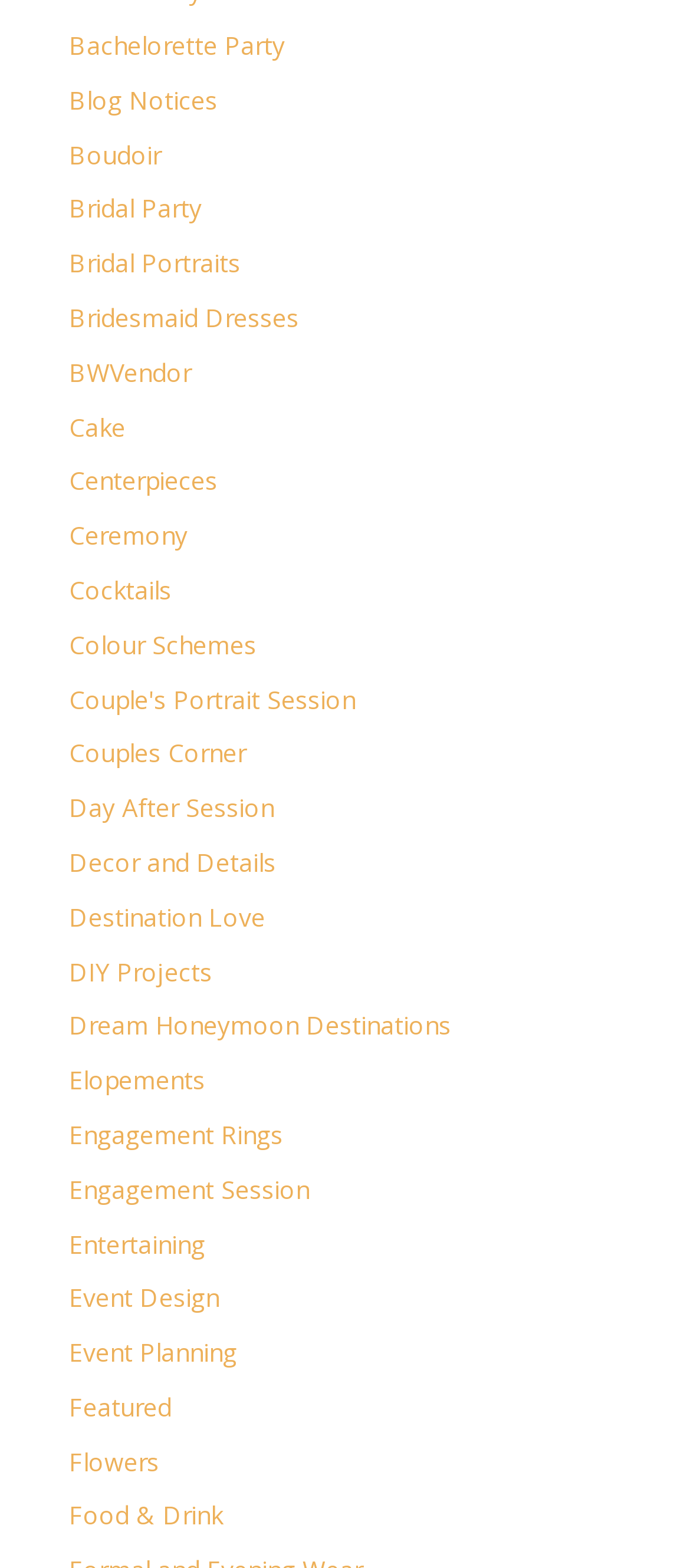Are there any links related to wedding decorations?
Using the image, answer in one word or phrase.

Yes